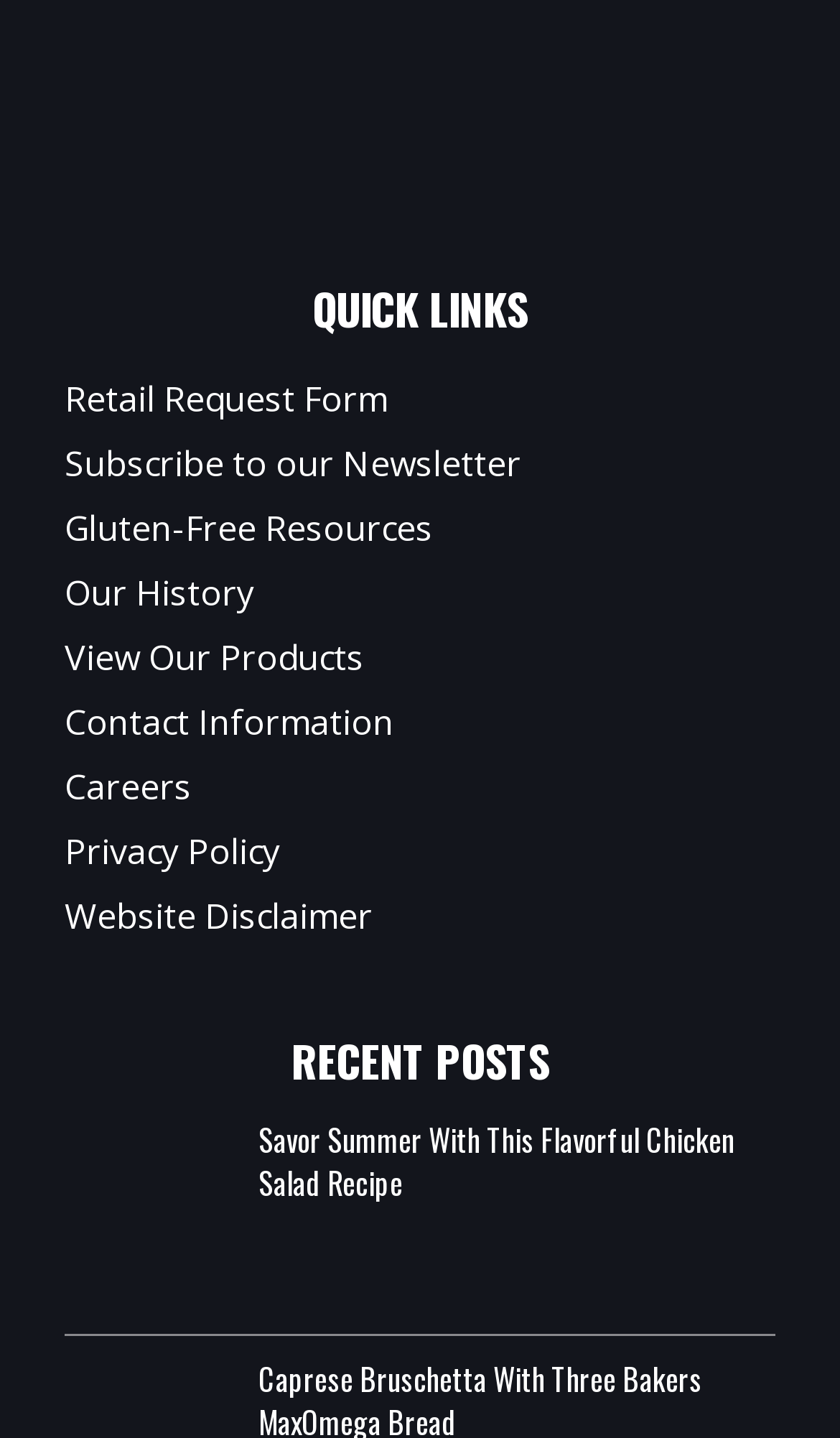What is the category of the 'Gluten-Free Resources' link?
Can you provide a detailed and comprehensive answer to the question?

I found the 'Gluten-Free Resources' link under the 'QUICK LINKS' heading, which suggests that it is a quick link.